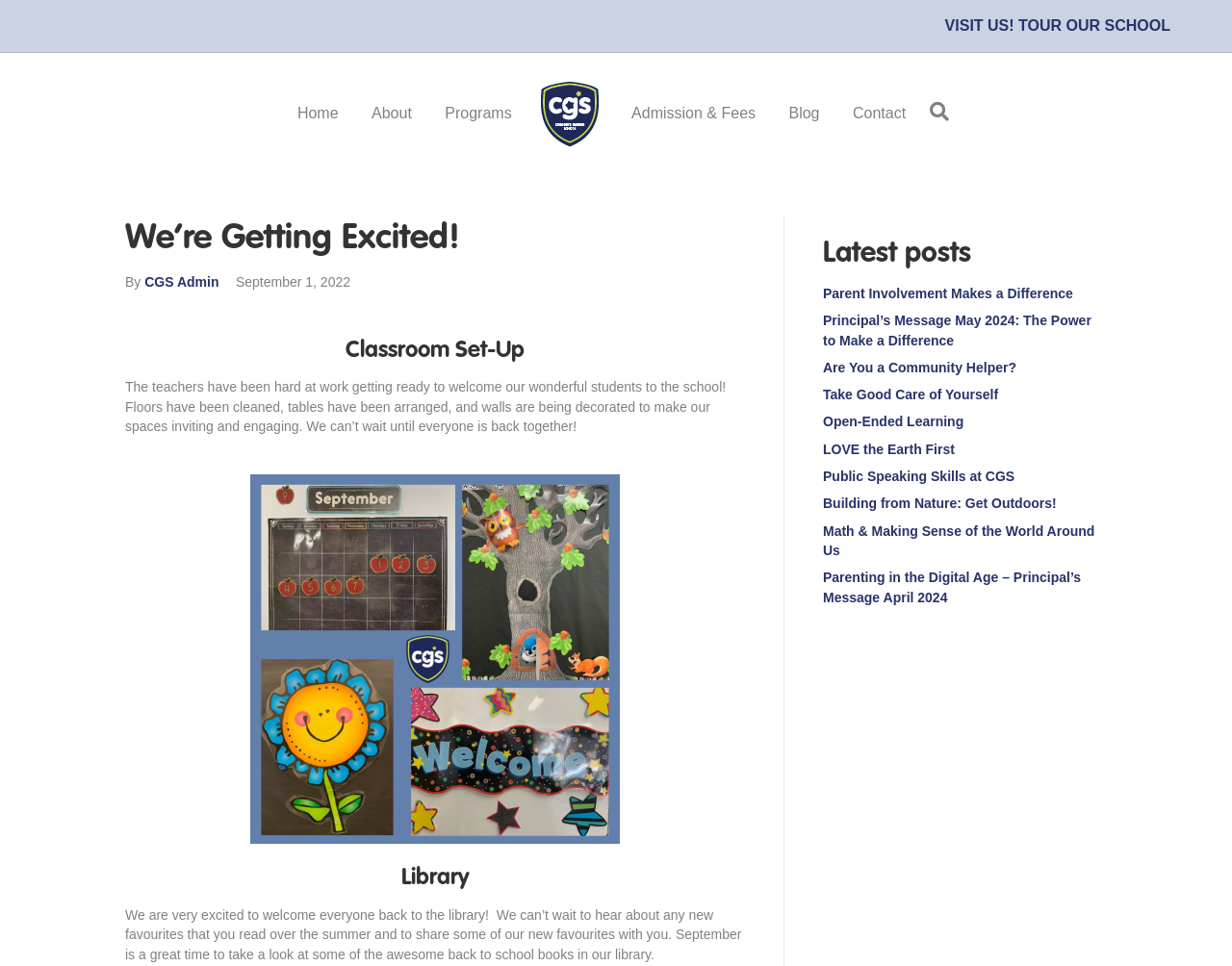Find the UI element described as: "CGS Admin" and predict its bounding box coordinates. Ensure the coordinates are four float numbers between 0 and 1, [left, top, right, bottom].

[0.117, 0.284, 0.178, 0.3]